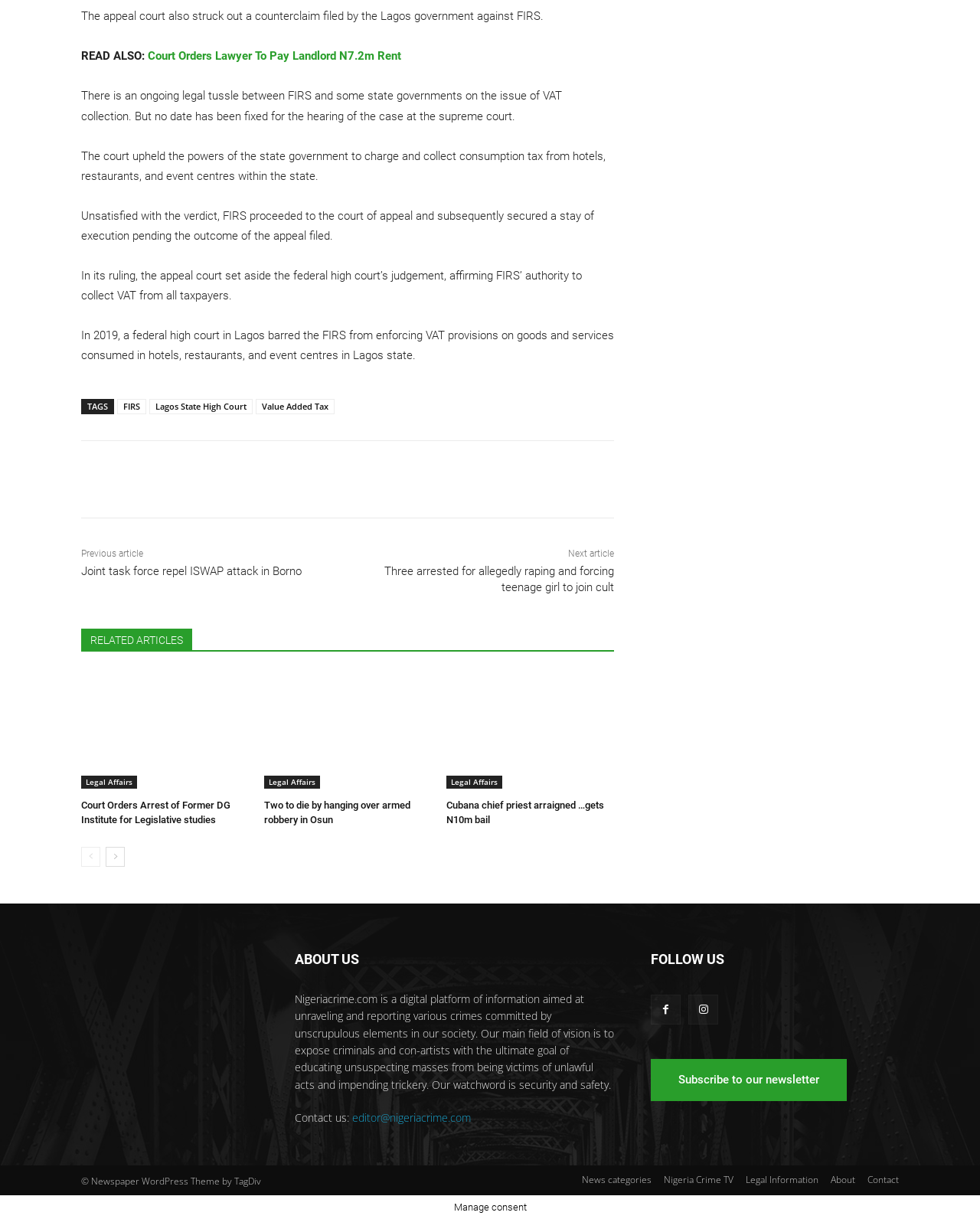Give the bounding box coordinates for the element described by: "Real Estate Listings".

None